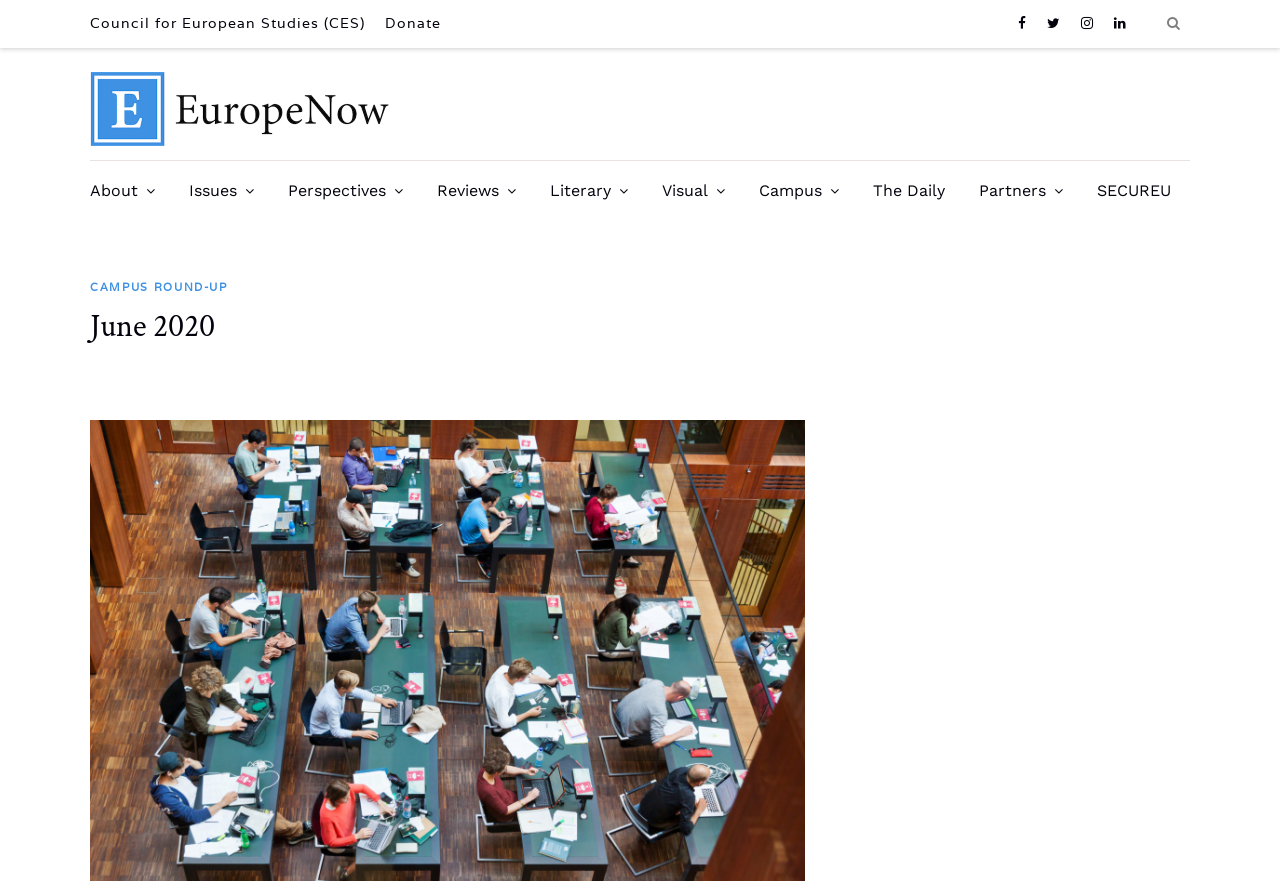Examine the image carefully and respond to the question with a detailed answer: 
What is the first article section?

I looked at the links in the top navigation bar and found that the first article section is 'Campus', which is indicated by the link 'Campus '.